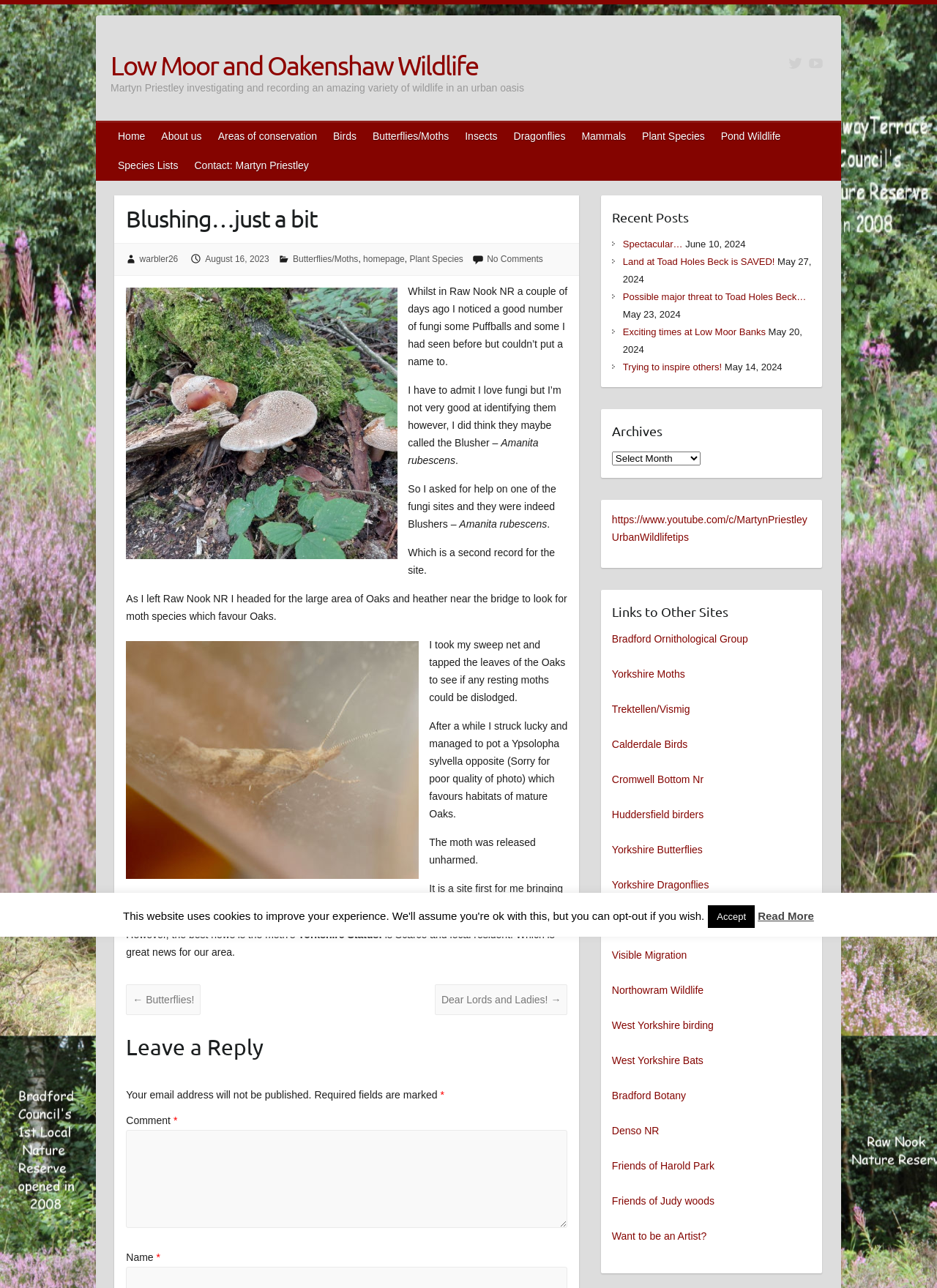Respond with a single word or short phrase to the following question: 
What type of fungi is mentioned in the article?

Blusher